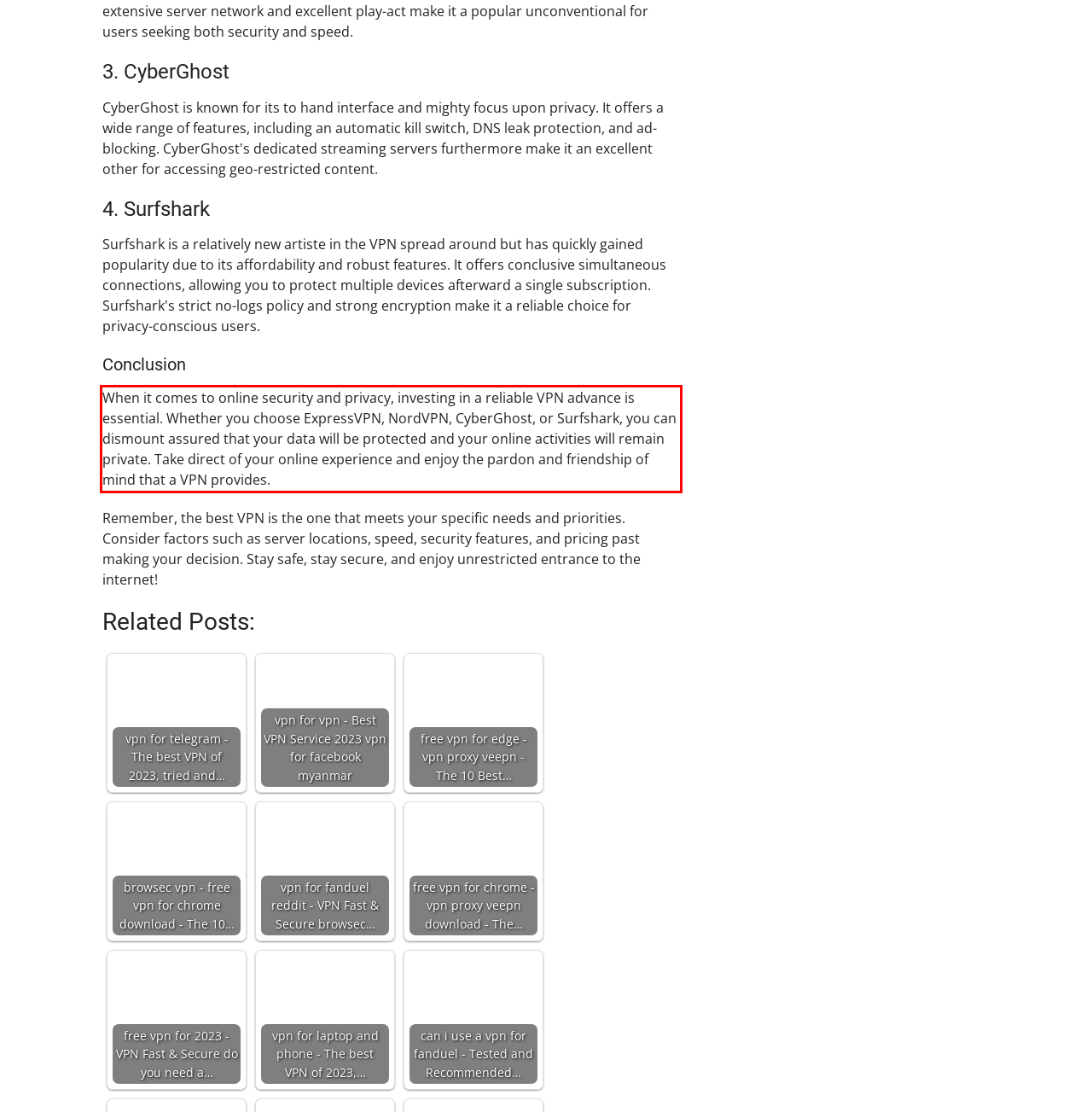Please examine the webpage screenshot containing a red bounding box and use OCR to recognize and output the text inside the red bounding box.

When it comes to online security and privacy, investing in a reliable VPN advance is essential. Whether you choose ExpressVPN, NordVPN, CyberGhost, or Surfshark, you can dismount assured that your data will be protected and your online activities will remain private. Take direct of your online experience and enjoy the pardon and friendship of mind that a VPN provides.